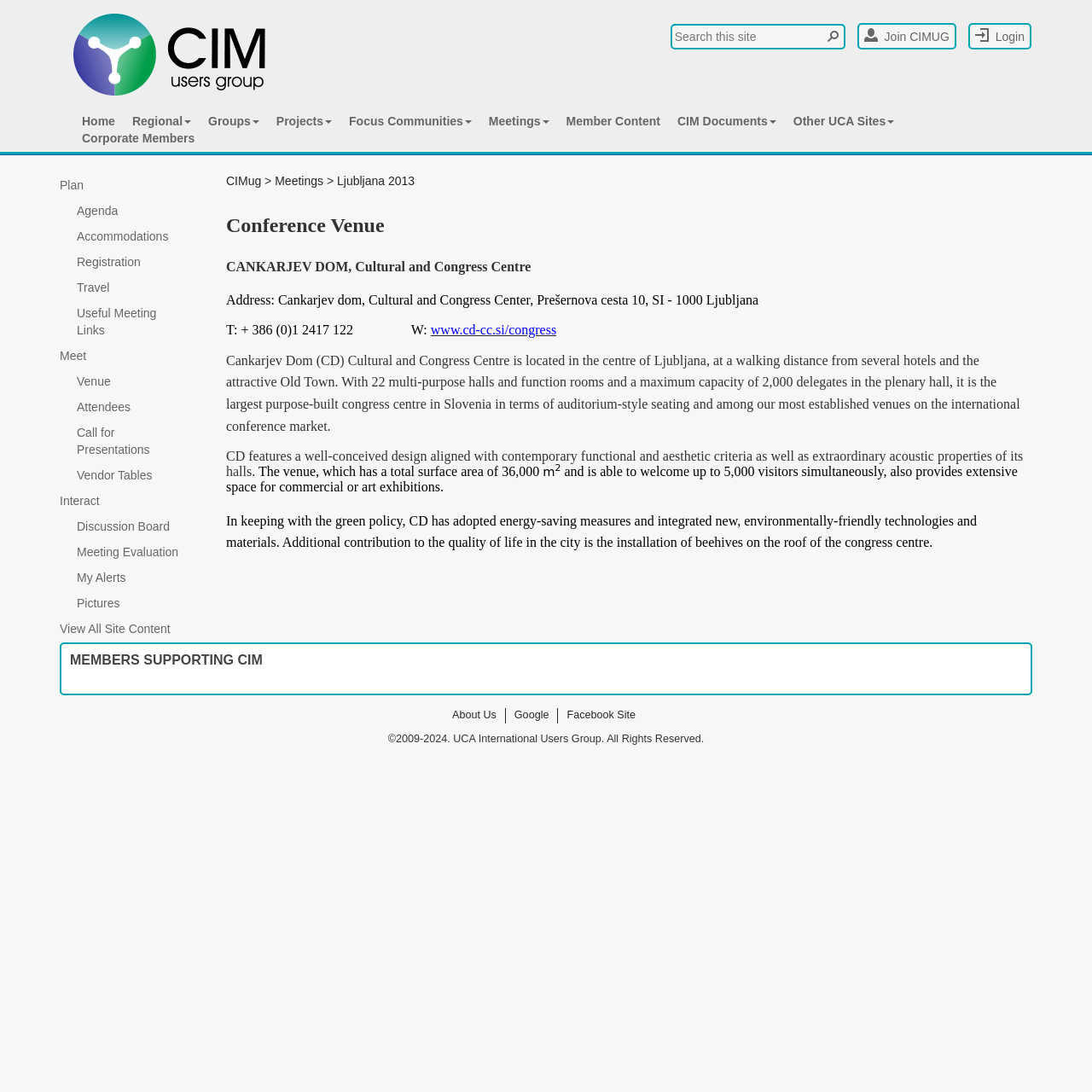Please identify the bounding box coordinates of the element's region that should be clicked to execute the following instruction: "Search this site". The bounding box coordinates must be four float numbers between 0 and 1, i.e., [left, top, right, bottom].

[0.618, 0.025, 0.755, 0.041]